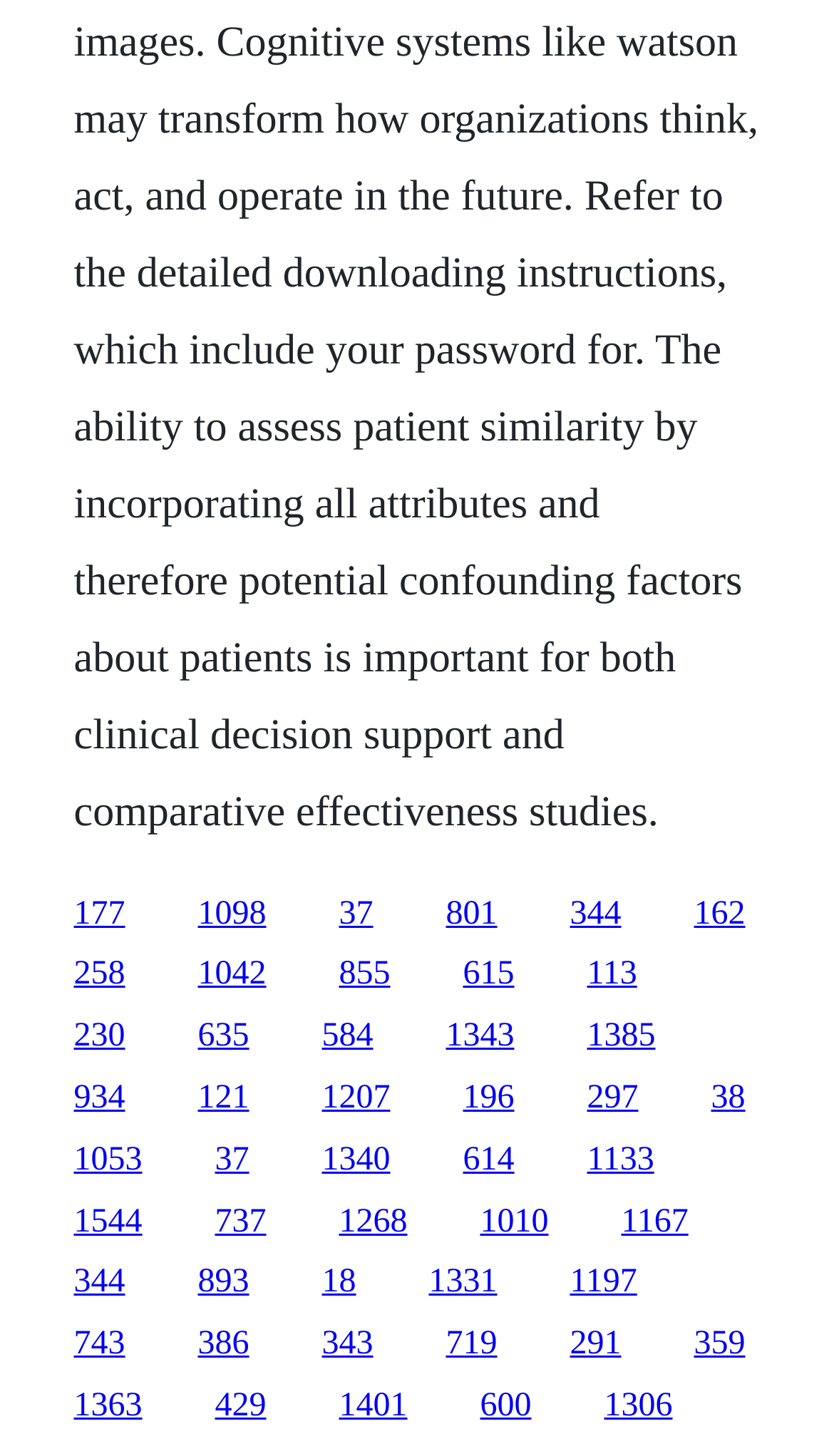For the element described, predict the bounding box coordinates as (top-left x, top-left y, bottom-right x, bottom-right y). All values should be between 0 and 1. Element description: 1544

[0.088, 0.826, 0.171, 0.851]